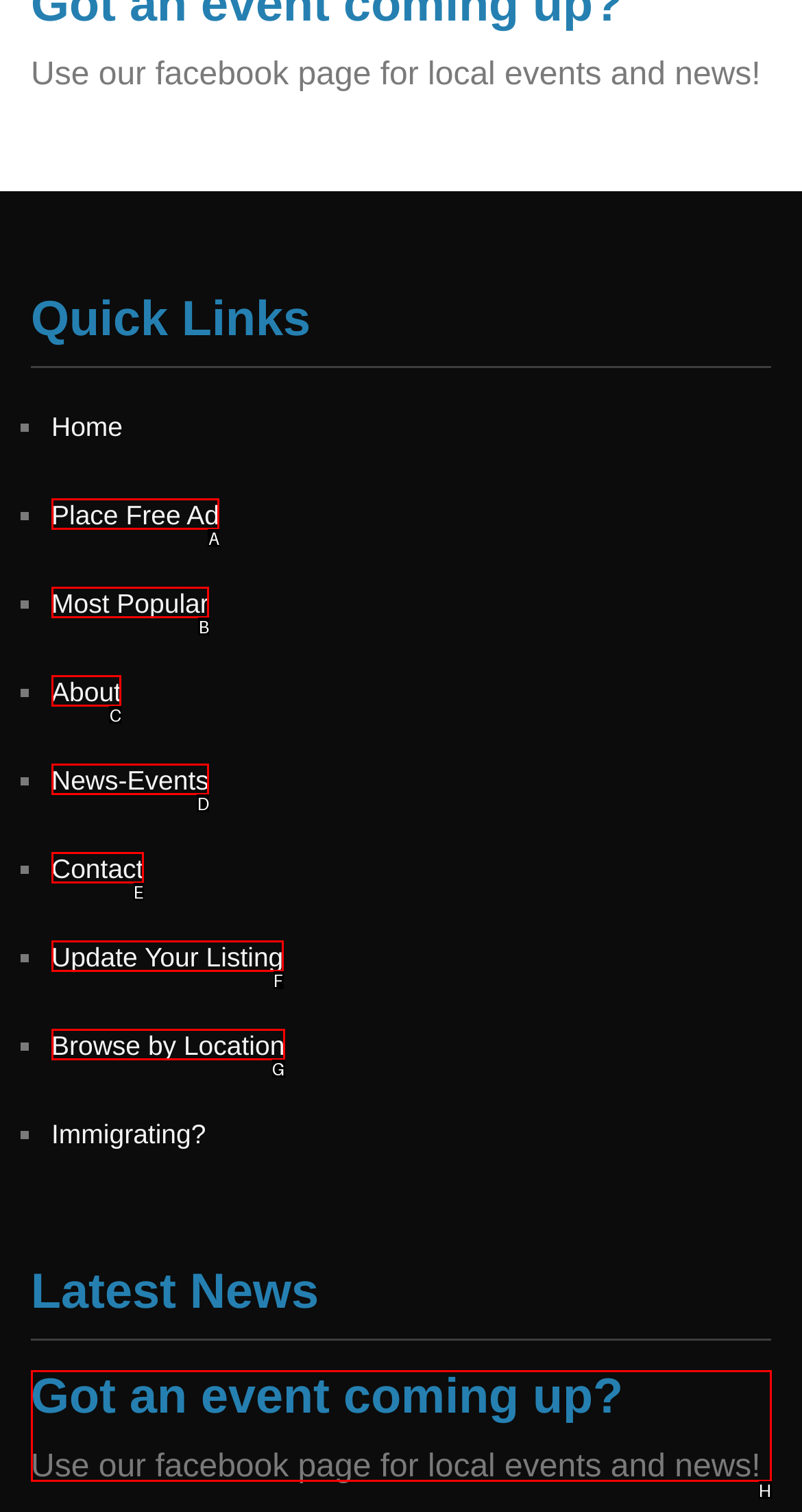Select the HTML element that corresponds to the description: Update Your Listing. Answer with the letter of the matching option directly from the choices given.

F